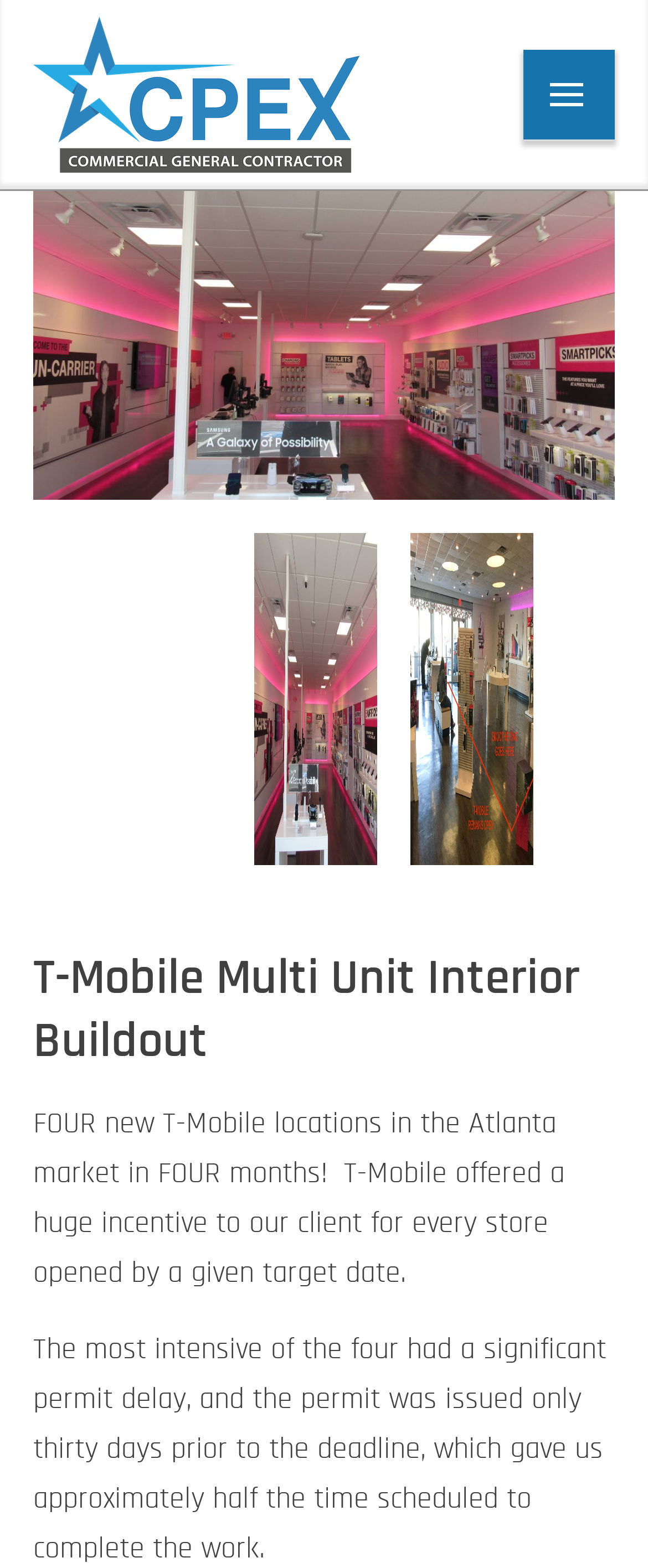Please find the main title text of this webpage.

T-Mobile Multi Unit Interior Buildout